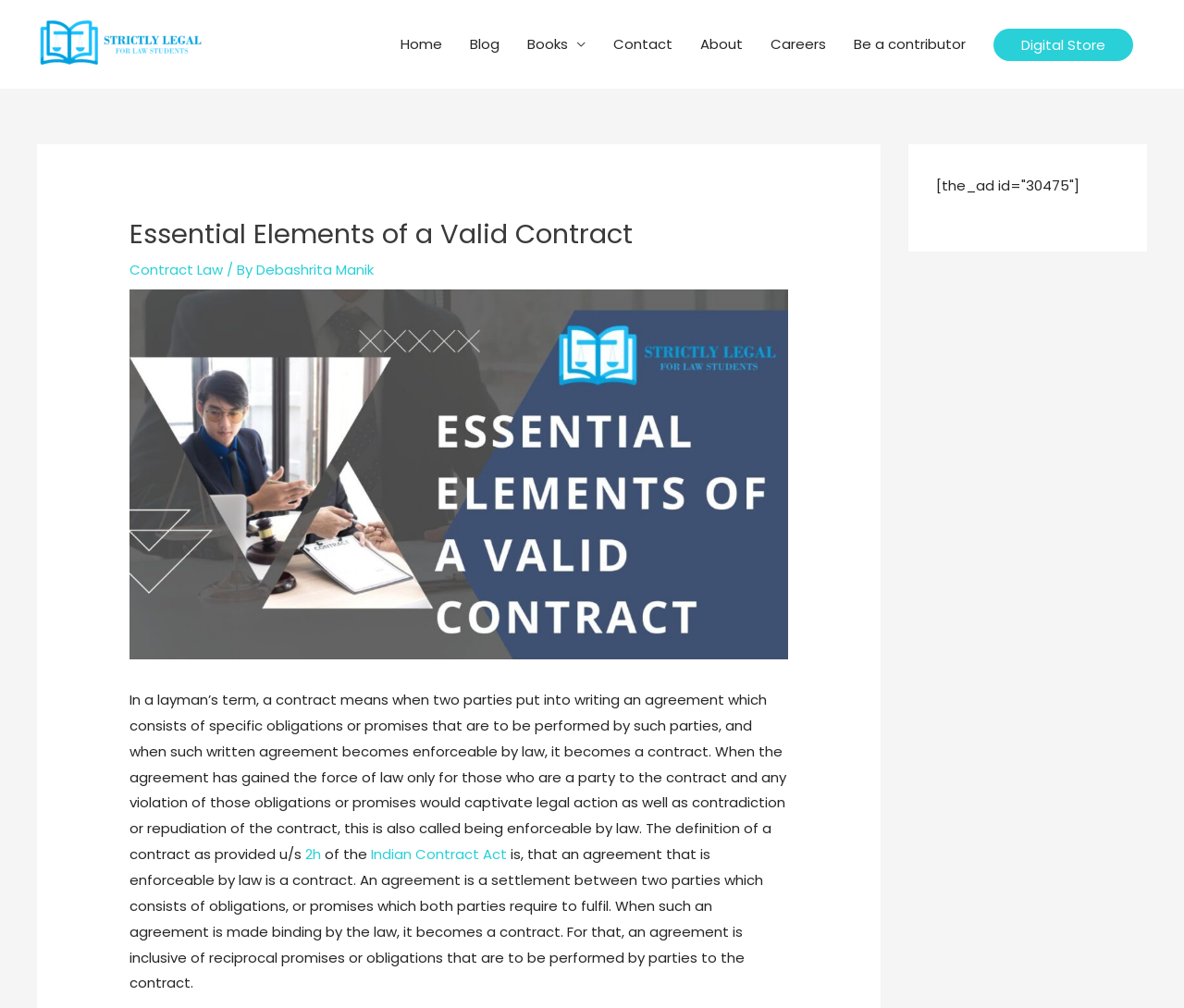Find the bounding box coordinates of the element to click in order to complete the given instruction: "read about contract law."

[0.109, 0.258, 0.188, 0.277]